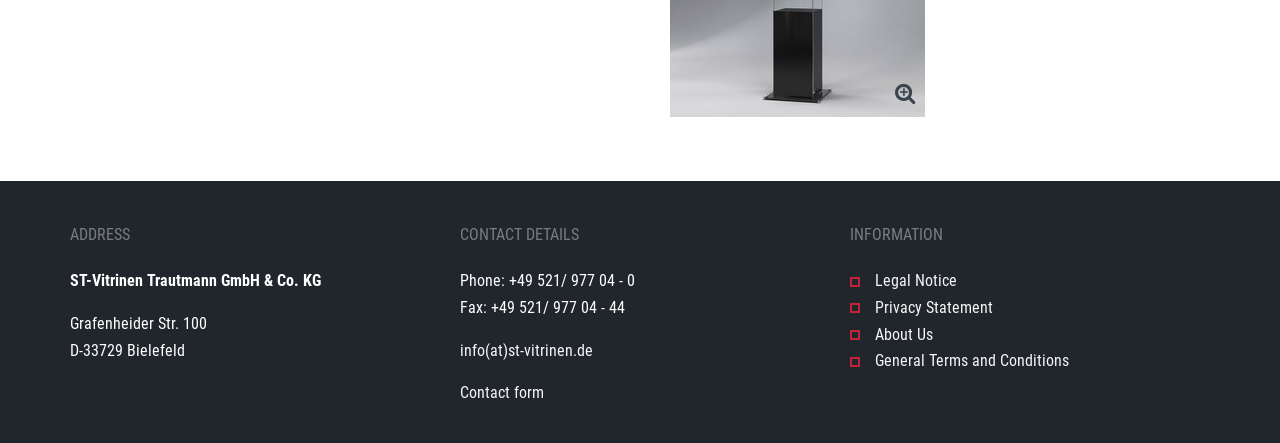Provide the bounding box coordinates, formatted as (top-left x, top-left y, bottom-right x, bottom-right y), with all values being floating point numbers between 0 and 1. Identify the bounding box of the UI element that matches the description: info(at)st-vitrinen.de

[0.359, 0.769, 0.463, 0.812]